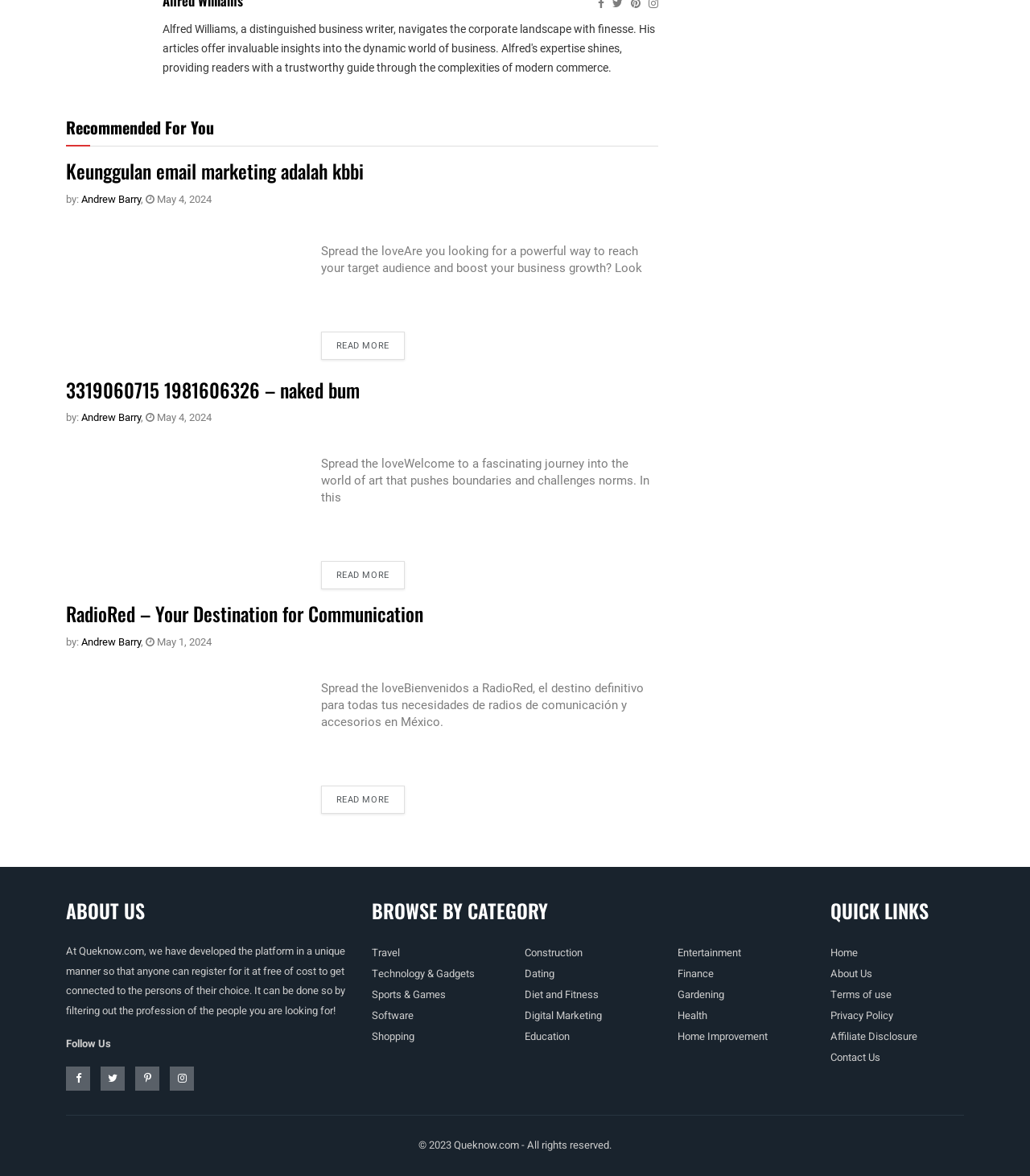Kindly determine the bounding box coordinates for the area that needs to be clicked to execute this instruction: "Click on 'Recommended For You'".

[0.064, 0.098, 0.208, 0.118]